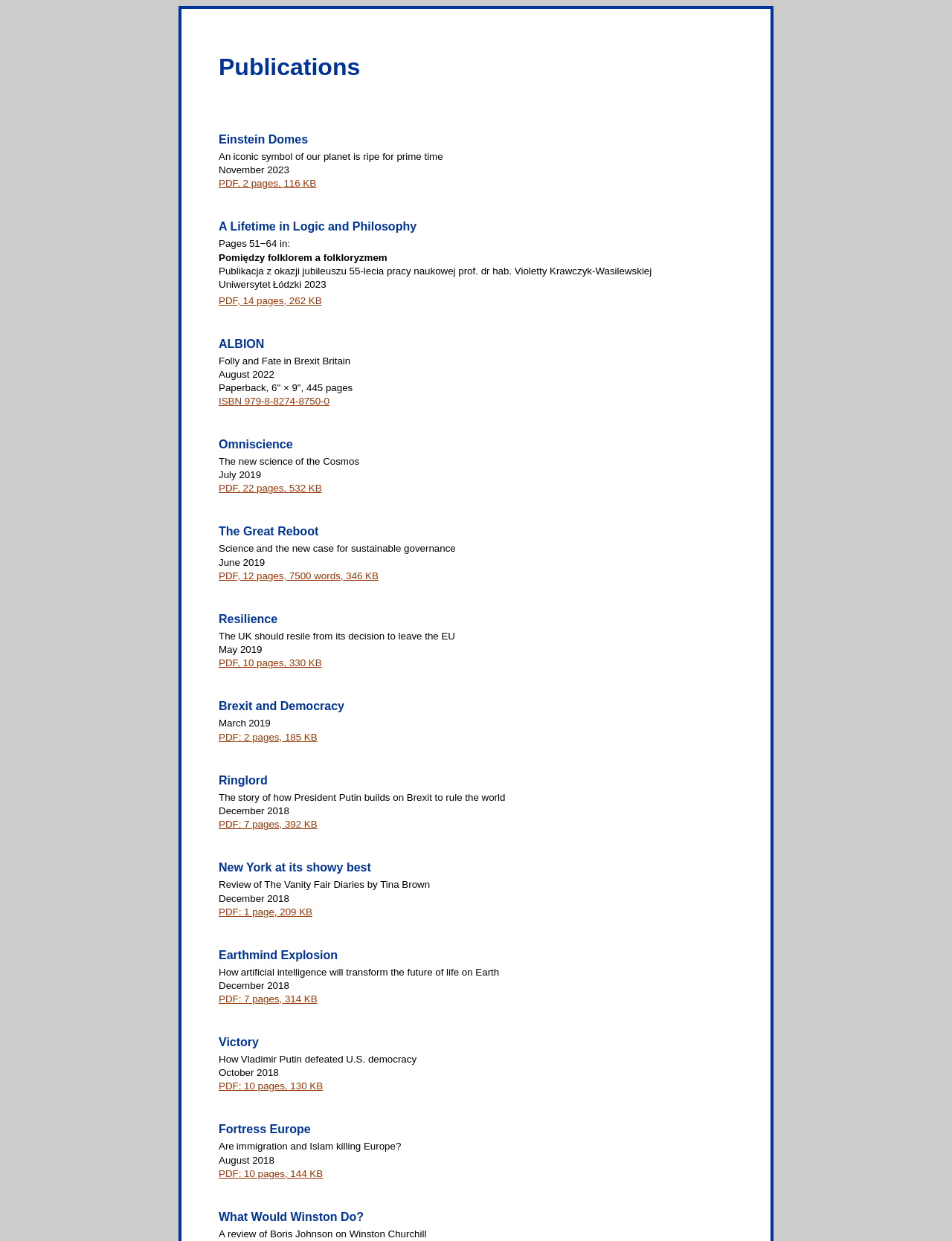Determine the bounding box coordinates for the area that should be clicked to carry out the following instruction: "Read 'The Vanity Fair Diaries' review".

[0.23, 0.709, 0.264, 0.718]